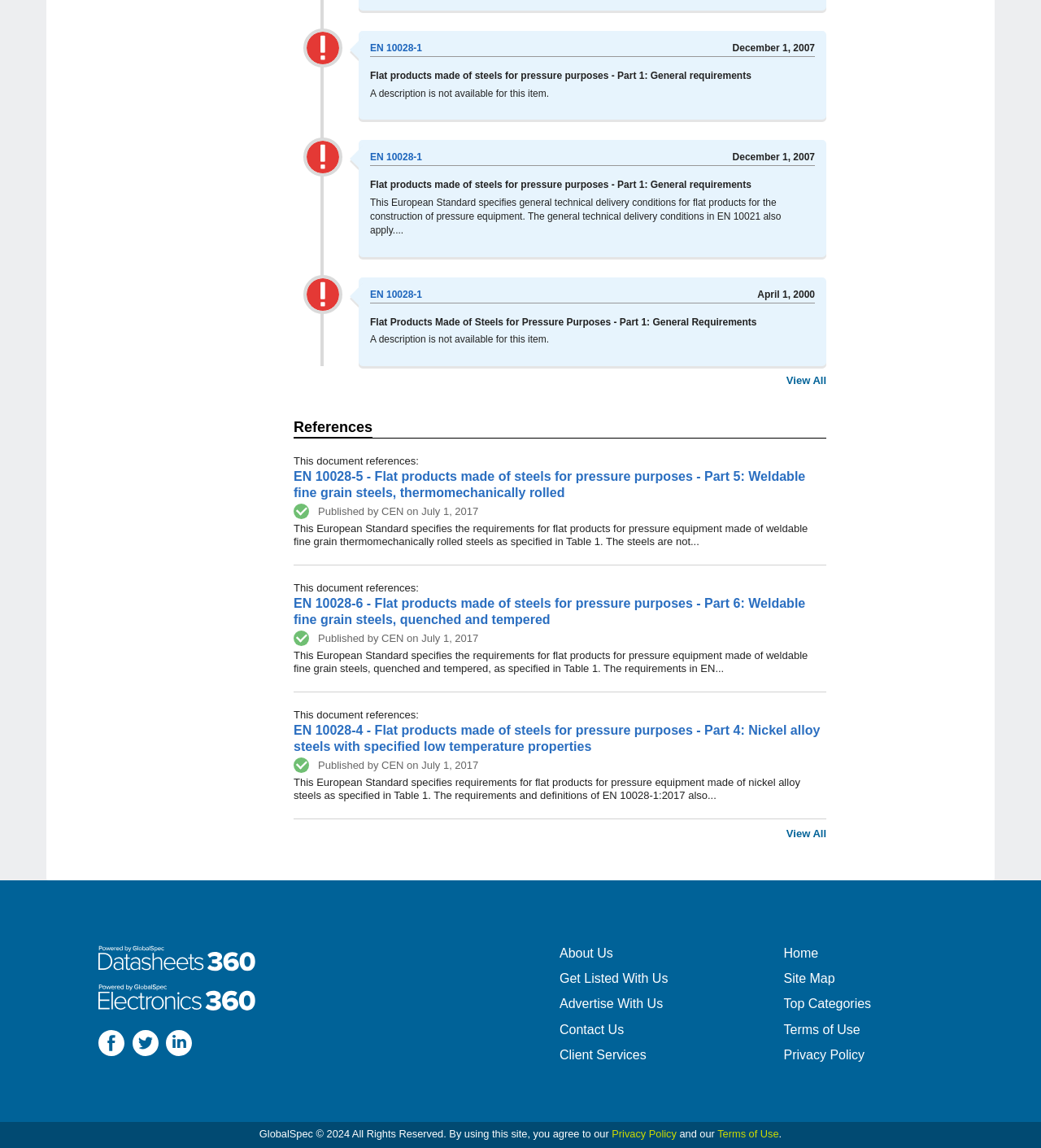Ascertain the bounding box coordinates for the UI element detailed here: "Privacy Policy". The coordinates should be provided as [left, top, right, bottom] with each value being a float between 0 and 1.

[0.753, 0.913, 0.831, 0.925]